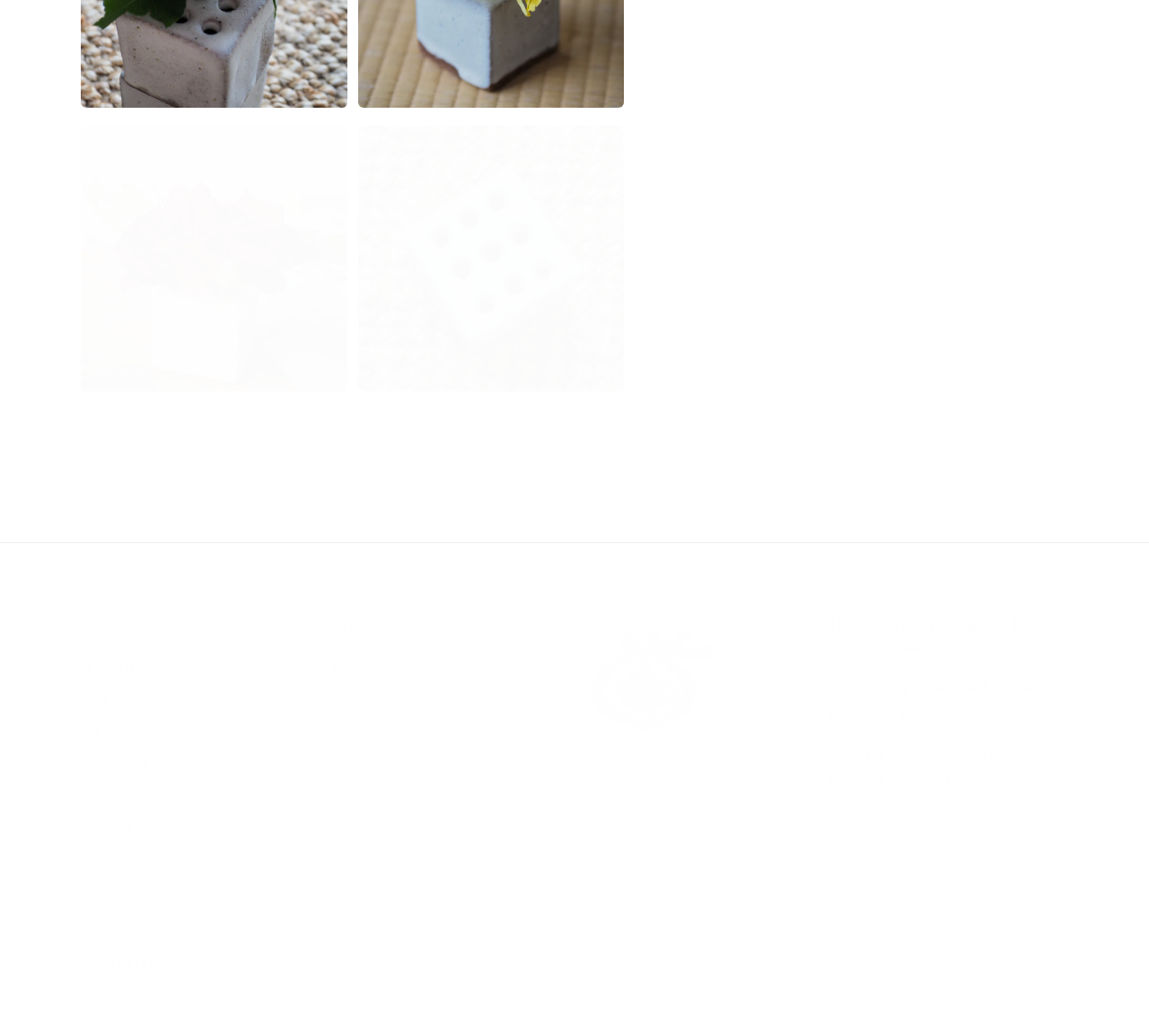Please indicate the bounding box coordinates of the element's region to be clicked to achieve the instruction: "Click on 'What's New'". Provide the coordinates as four float numbers between 0 and 1, i.e., [left, top, right, bottom].

[0.07, 0.634, 0.134, 0.66]